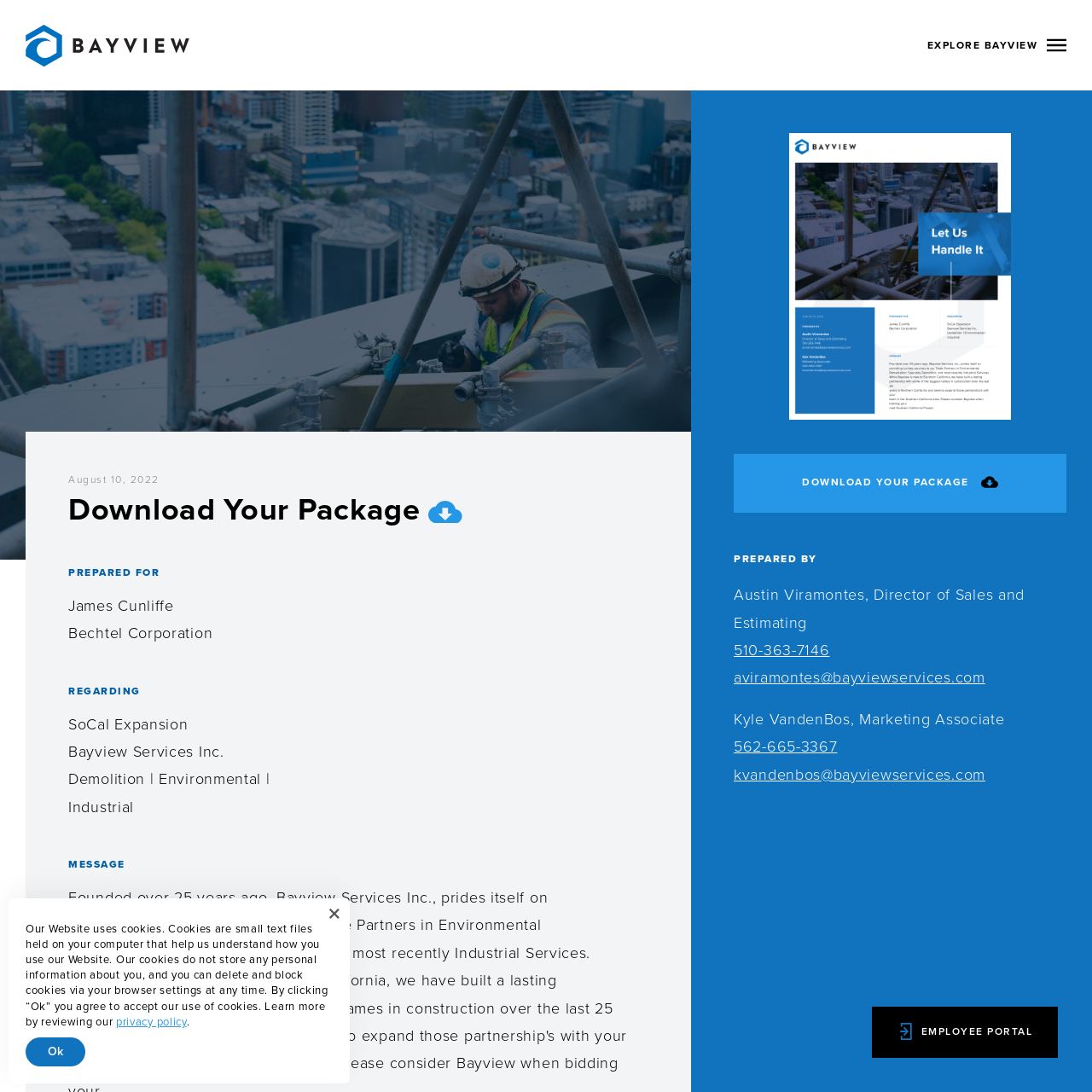What is the phone number of Kyle VandenBos?
Based on the screenshot, respond with a single word or phrase.

562-665-3367